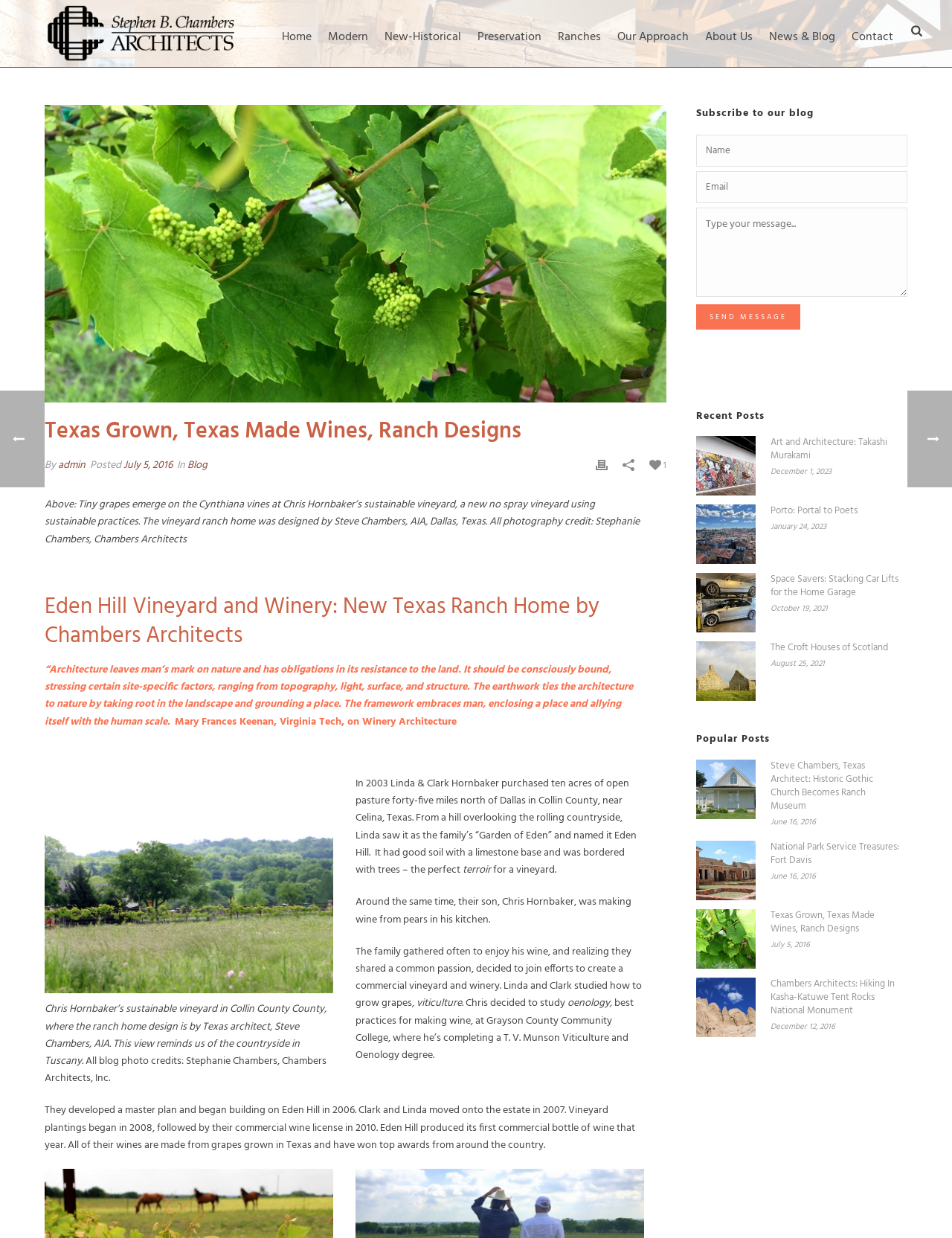Can you find the bounding box coordinates for the element that needs to be clicked to execute this instruction: "View the 'Eden Hill Vineyard and Winery' blog post"? The coordinates should be given as four float numbers between 0 and 1, i.e., [left, top, right, bottom].

[0.047, 0.479, 0.677, 0.526]